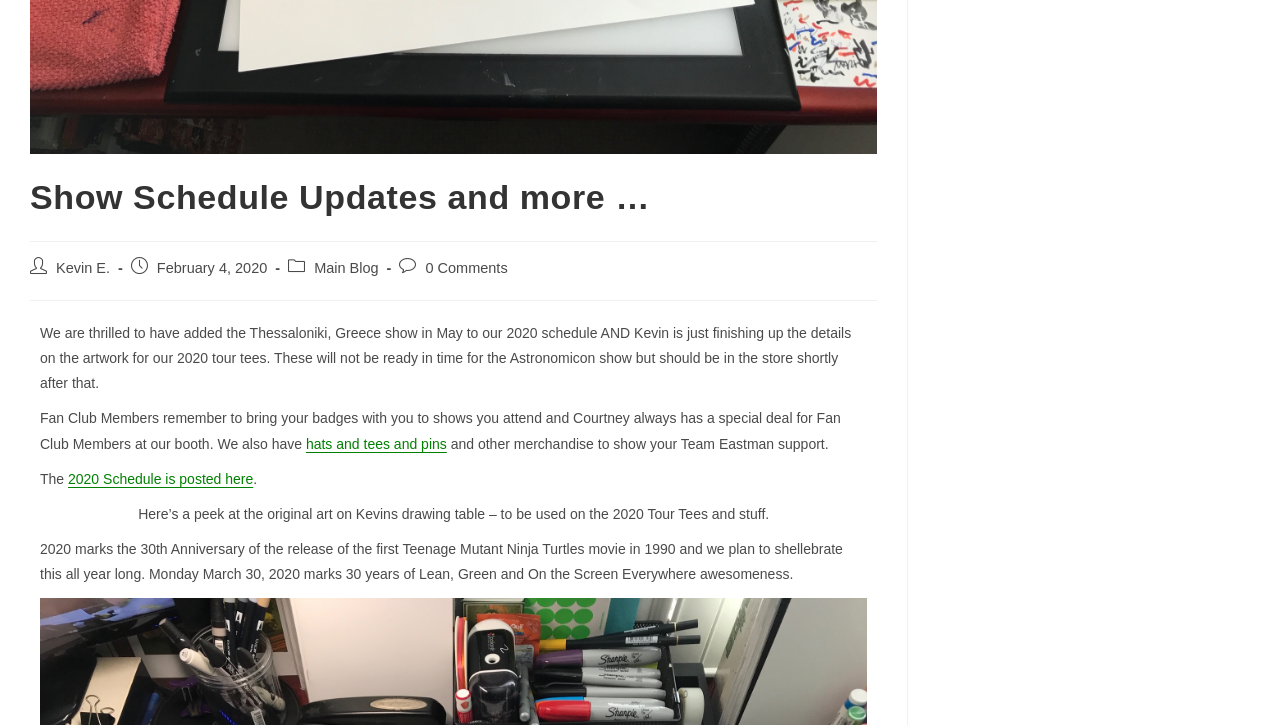Highlight the bounding box of the UI element that corresponds to this description: "2020 Schedule is posted here".

[0.053, 0.649, 0.198, 0.671]